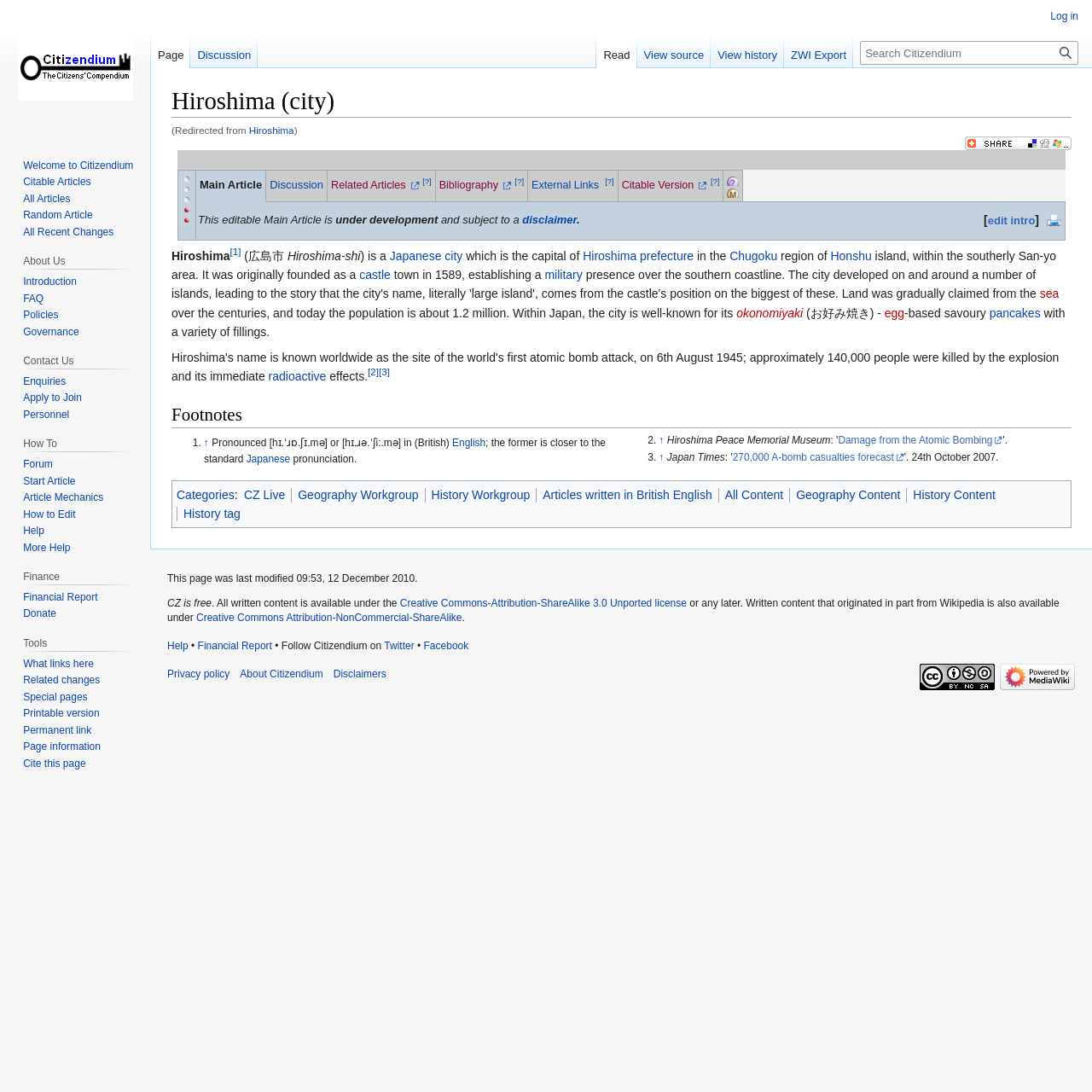Locate the UI element described by Welcome to Citizendium and provide its bounding box coordinates. Use the format (top-left x, top-left y, bottom-right x, bottom-right y) with all values as floating point numbers between 0 and 1.

[0.021, 0.146, 0.122, 0.157]